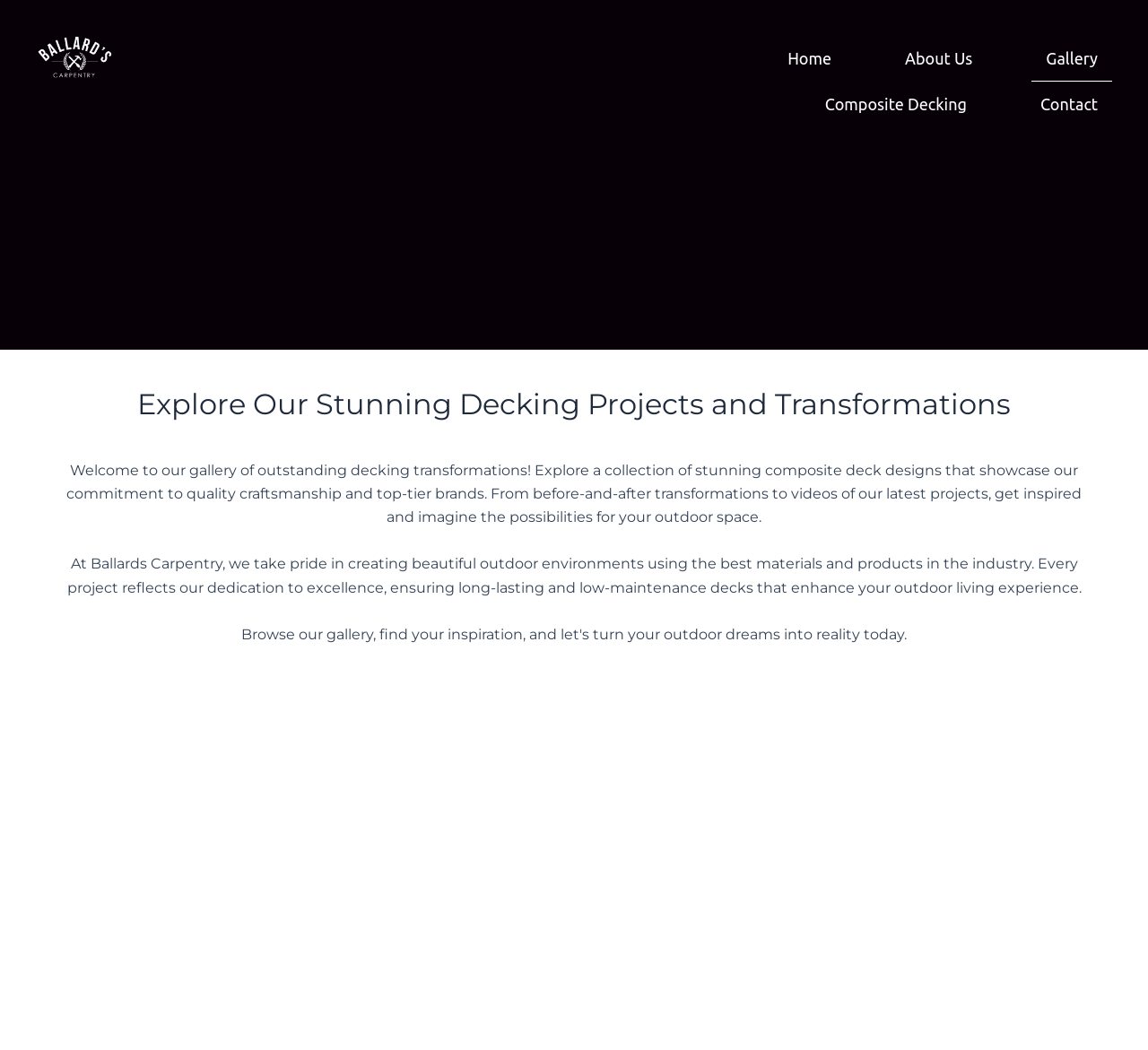Determine the bounding box coordinates (top-left x, top-left y, bottom-right x, bottom-right y) of the UI element described in the following text: Gallery

[0.899, 0.034, 0.969, 0.078]